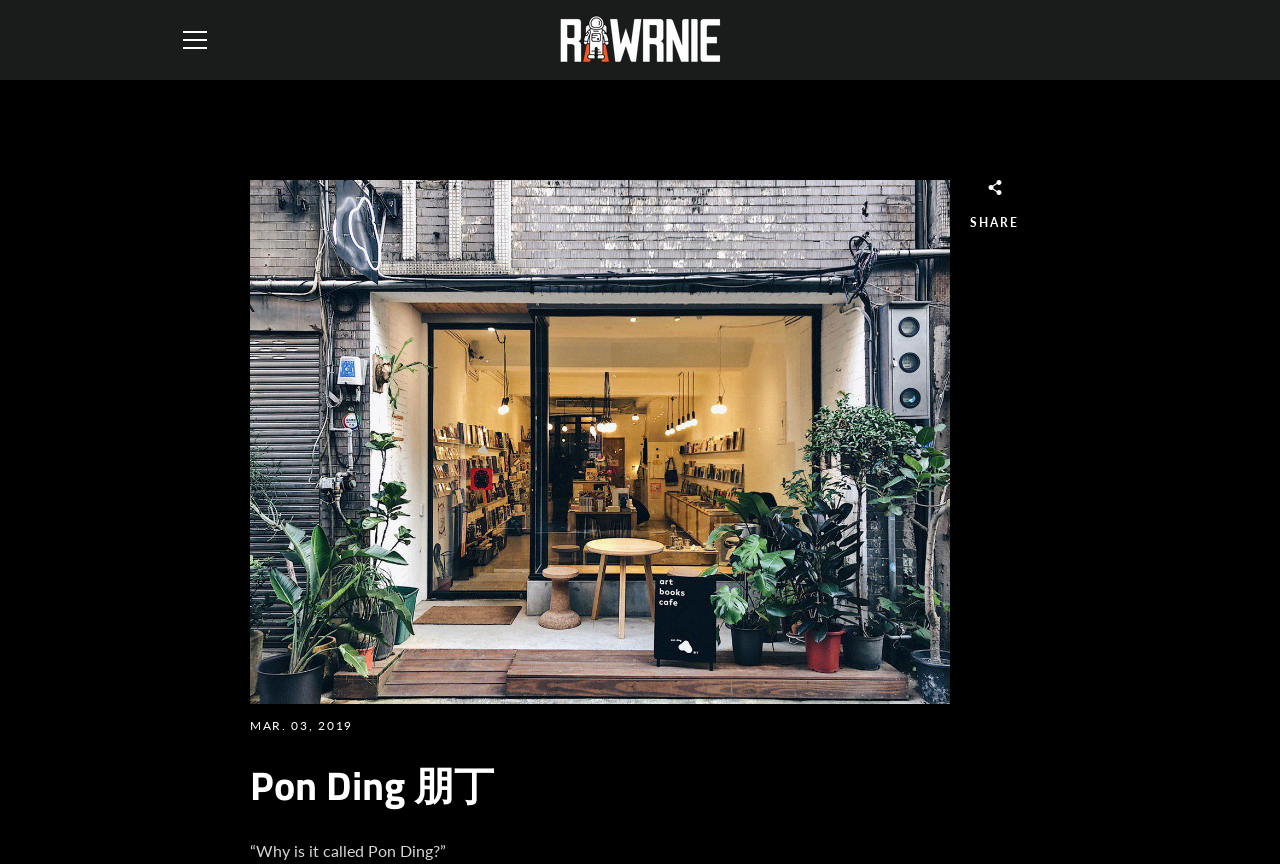Answer the question below with a single word or a brief phrase: 
What is the quote mentioned on the webpage?

“Why is it called Pon Ding?”